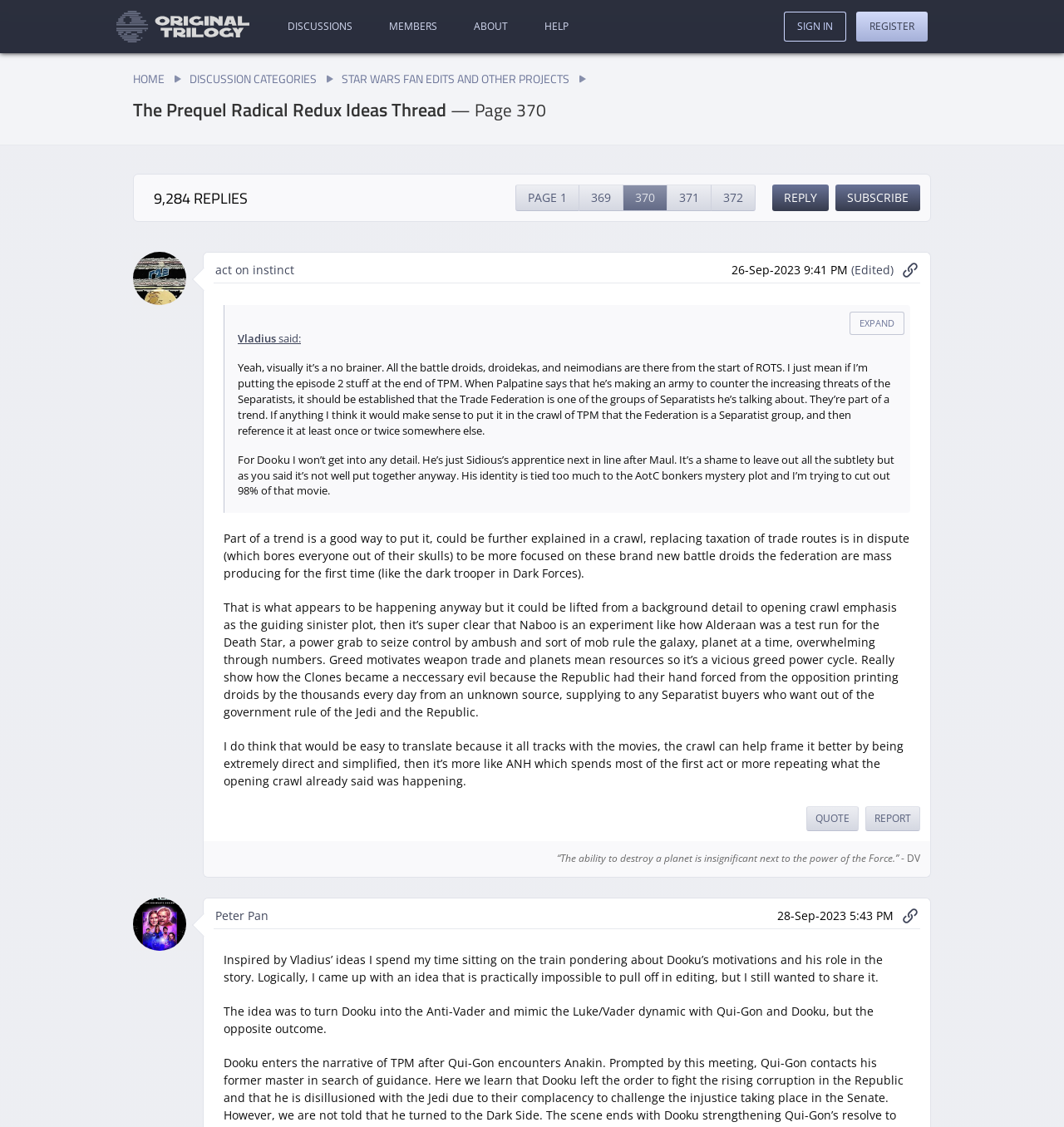What is the current page number of the thread?
From the image, provide a succinct answer in one word or a short phrase.

370